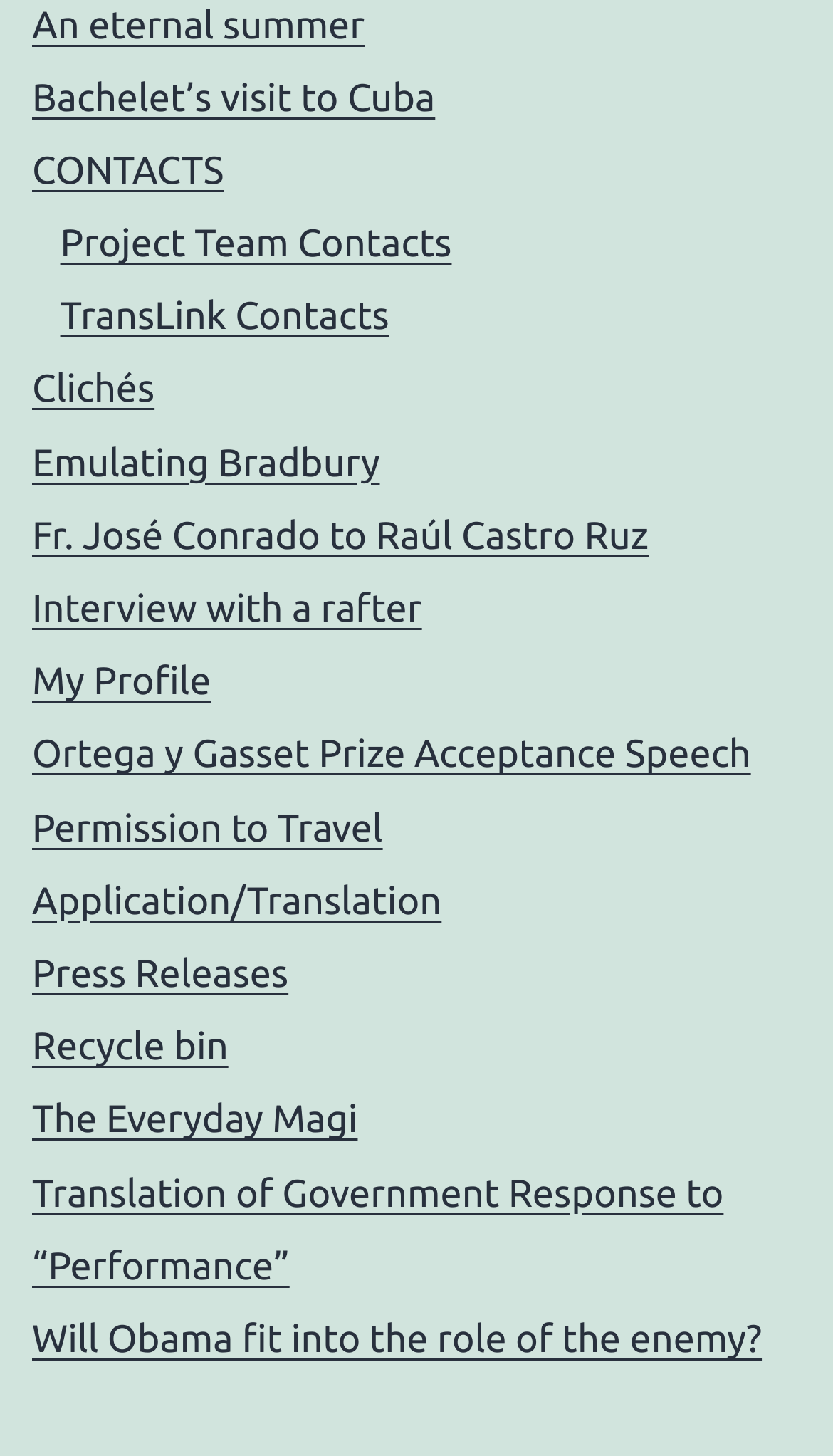What is the first link on the webpage?
Please provide a single word or phrase as your answer based on the screenshot.

An eternal summer